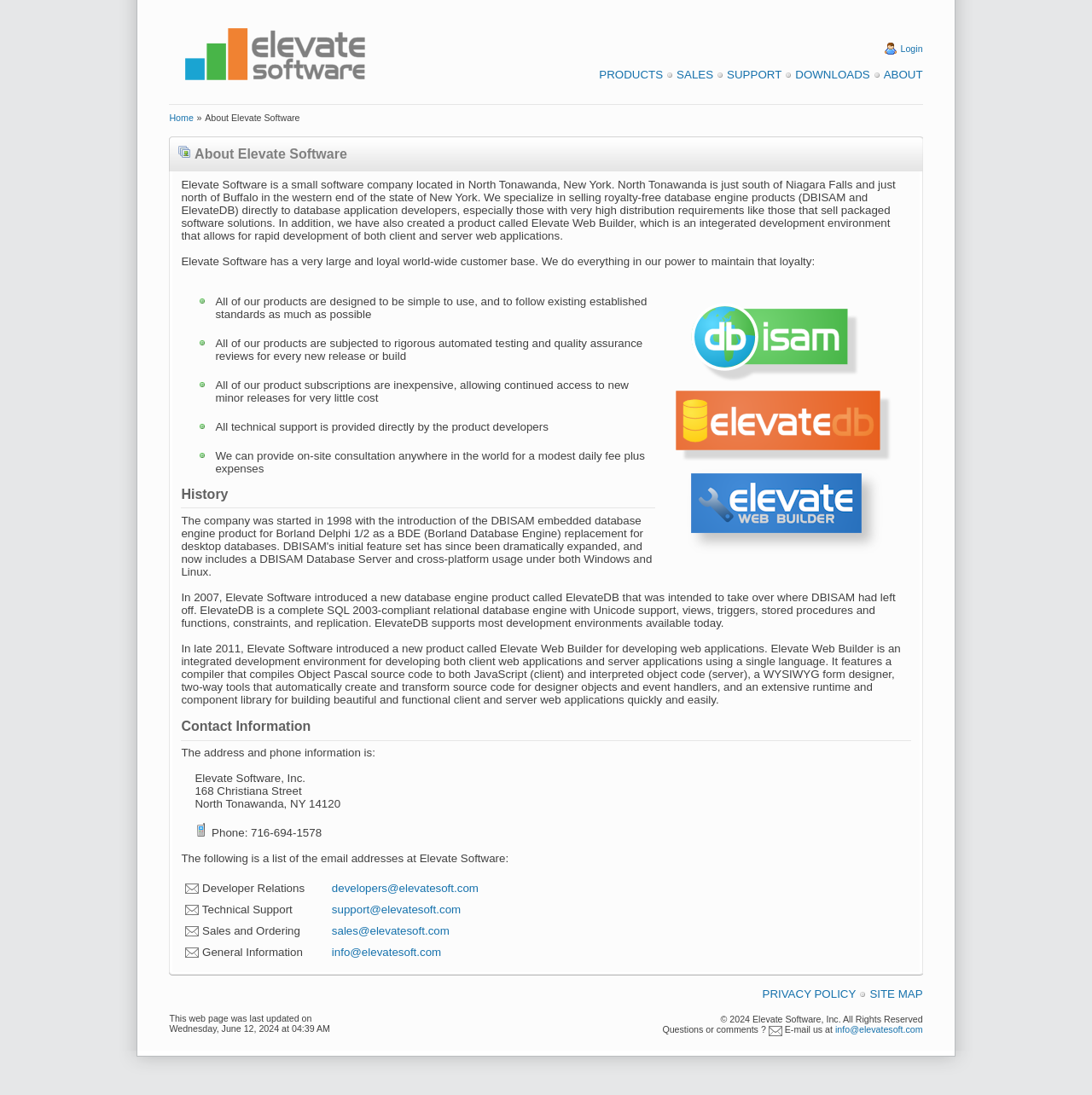Please identify the bounding box coordinates of the area that needs to be clicked to fulfill the following instruction: "click the link in the middle."

None